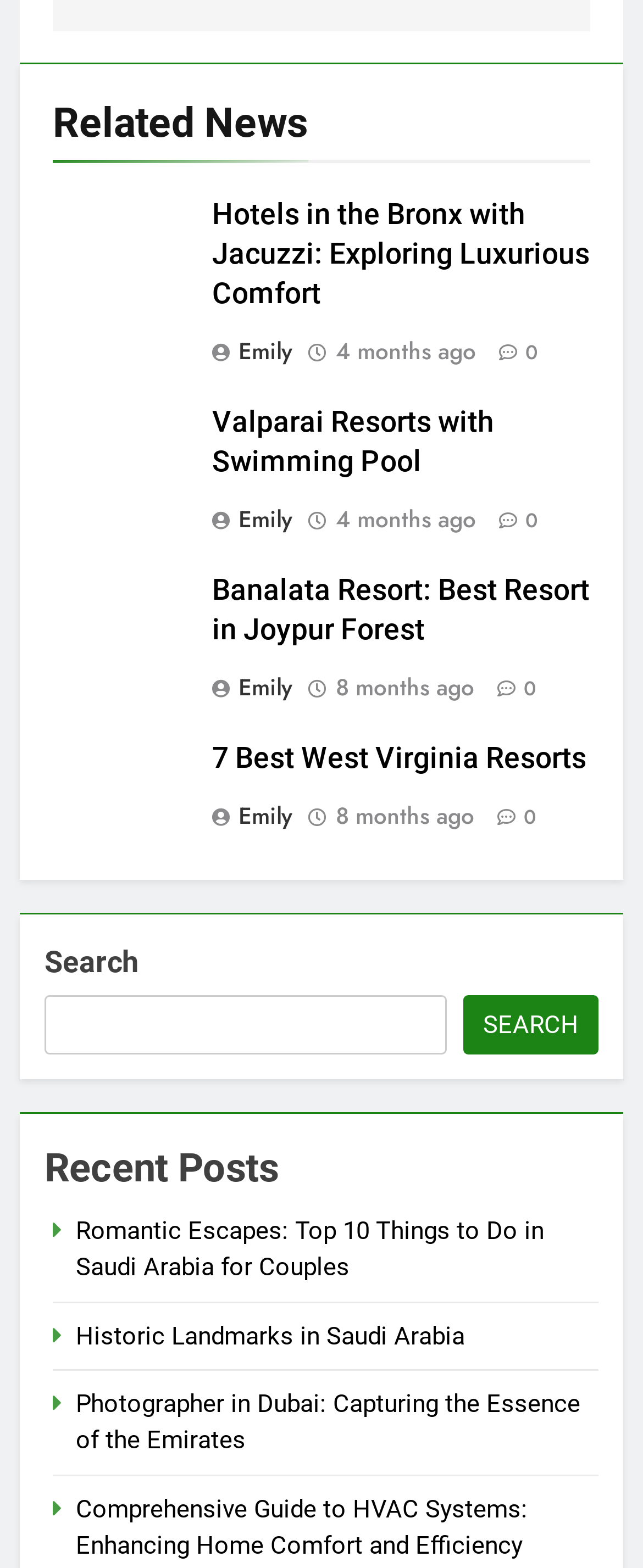Please respond in a single word or phrase: 
What is the purpose of the search box?

To search the website